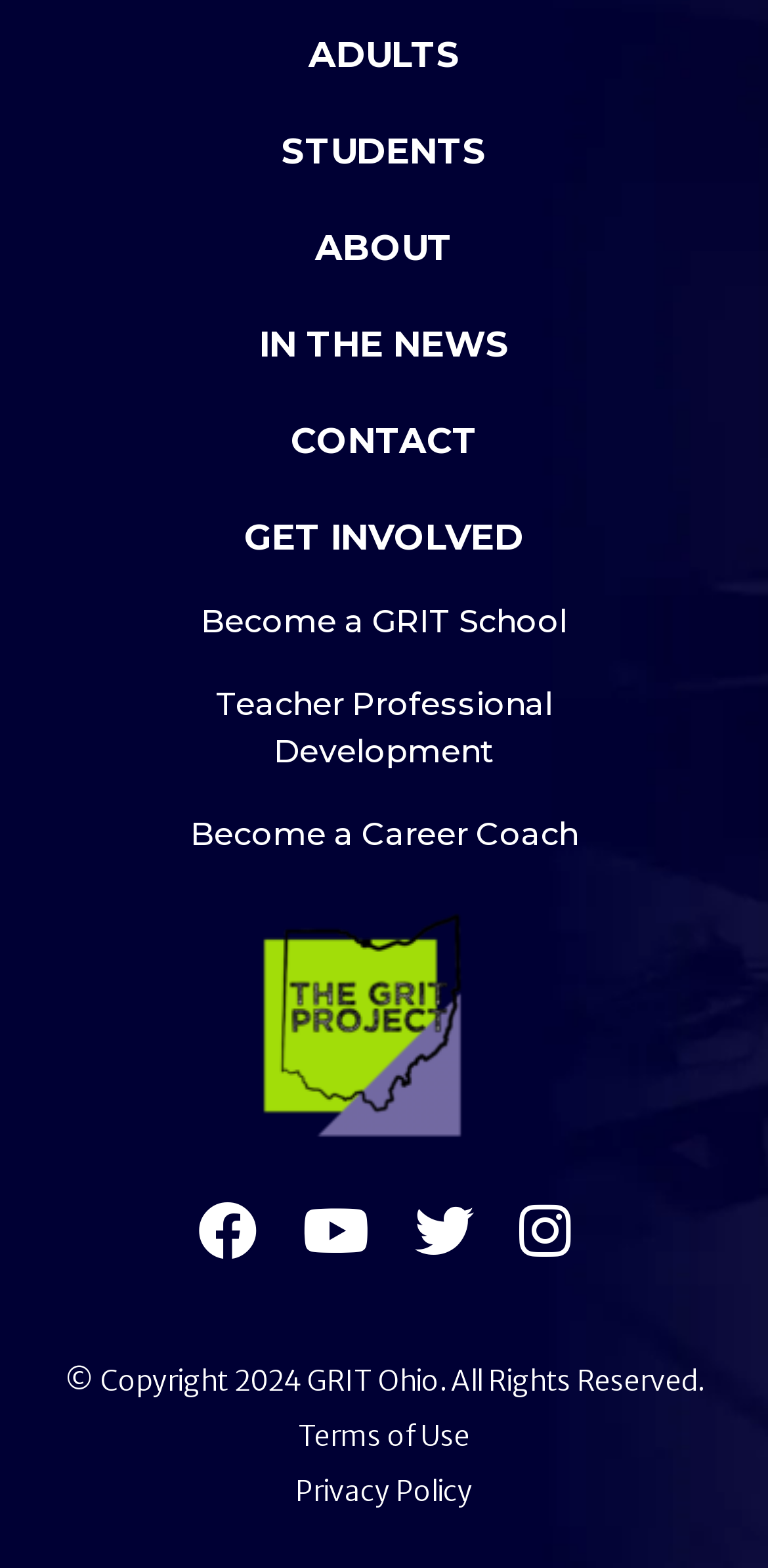What is the purpose of the link 'Become a GRIT School'?
Please use the image to deliver a detailed and complete answer.

Based on the context of the link 'Become a GRIT School', it appears to be a call-to-action for schools to join or partner with GRIT Ohio, likely for educational or training purposes.